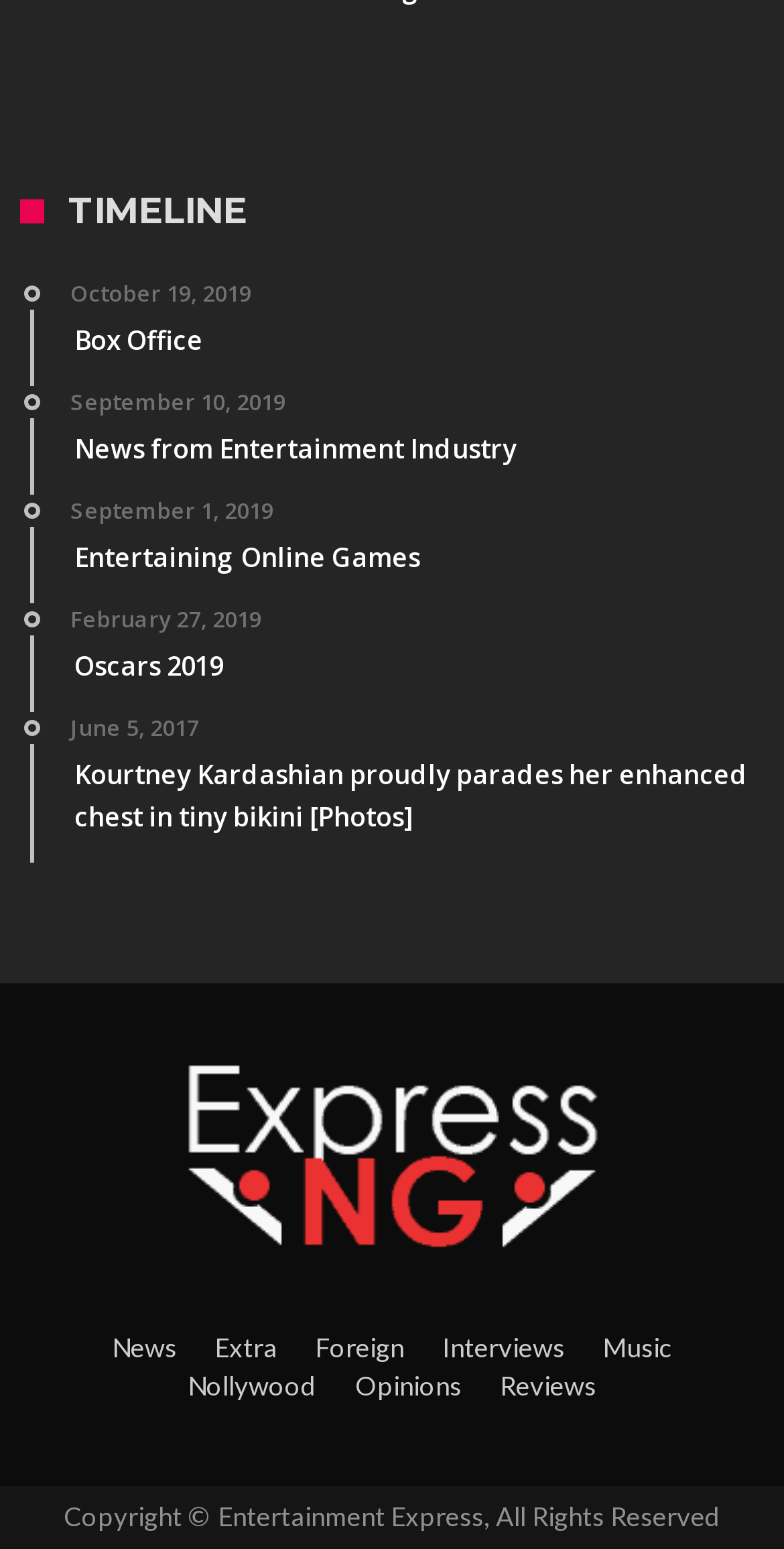Look at the image and write a detailed answer to the question: 
How many categories are there at the bottom of the page?

I counted the number of links at the bottom of the page, which are 'News', 'Extra', 'Foreign', 'Interviews', 'Music', 'Nollywood', 'Opinions', and 'Reviews', and found that there are 8 categories in total.